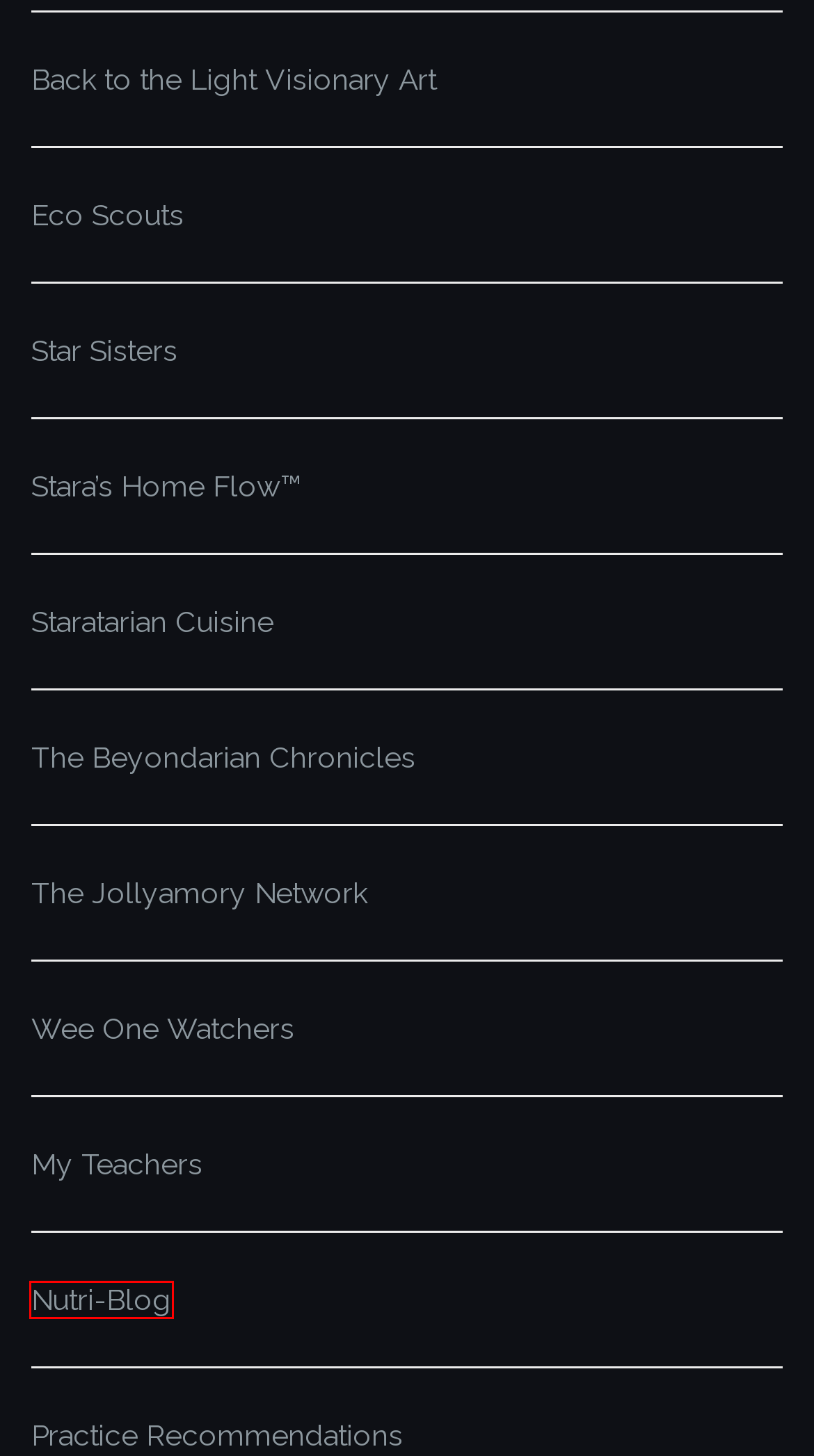After examining the screenshot of a webpage with a red bounding box, choose the most accurate webpage description that corresponds to the new page after clicking the element inside the red box. Here are the candidates:
A. Nutri-Blog – WaveDancz
B. Stara’s Home Flow™ – WaveDancz
C. Blog Tool, Publishing Platform, and CMS – WordPress.org
D. IGN Business Consulting – WaveDancz
E. Practice Recommendations – WaveDancz
F. My Teachers – WaveDancz
G. Infinite Growth Network – WaveDancz
H. Wee One Watchers – WaveDancz

A